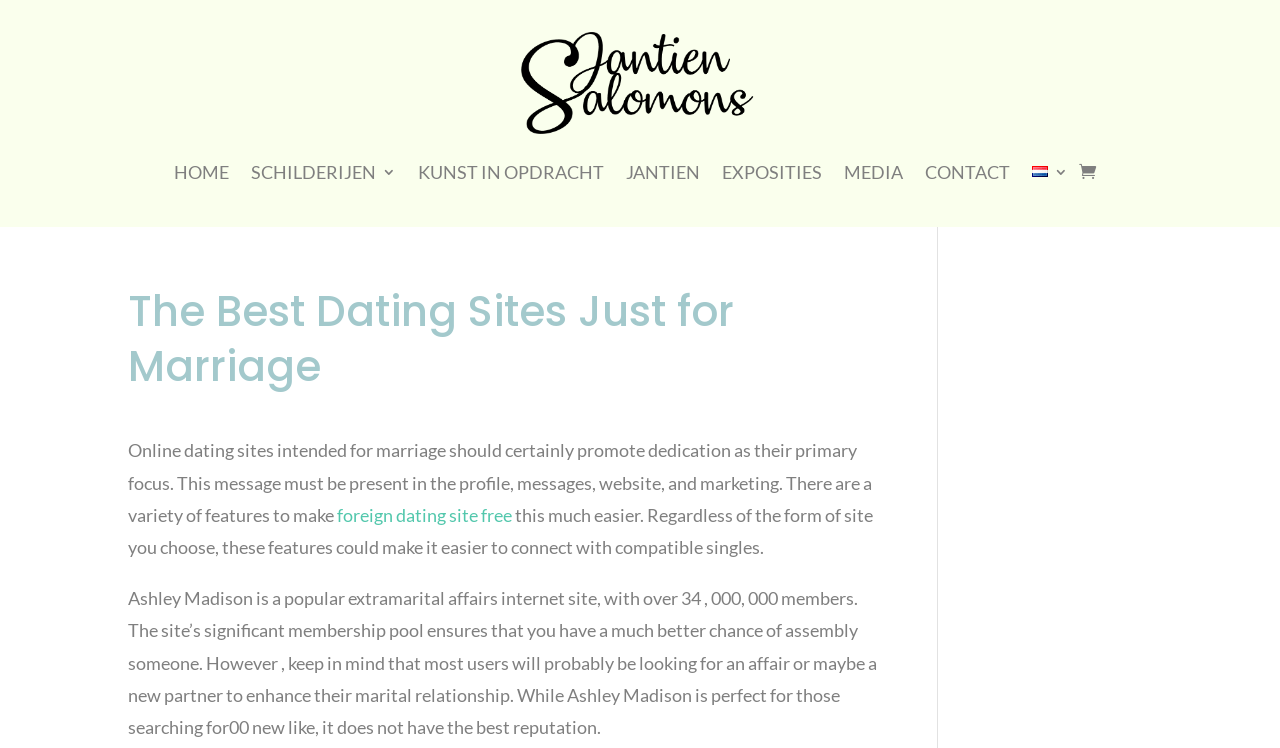Please identify the bounding box coordinates of the clickable element to fulfill the following instruction: "Click the CONTACT link". The coordinates should be four float numbers between 0 and 1, i.e., [left, top, right, bottom].

[0.722, 0.179, 0.789, 0.281]